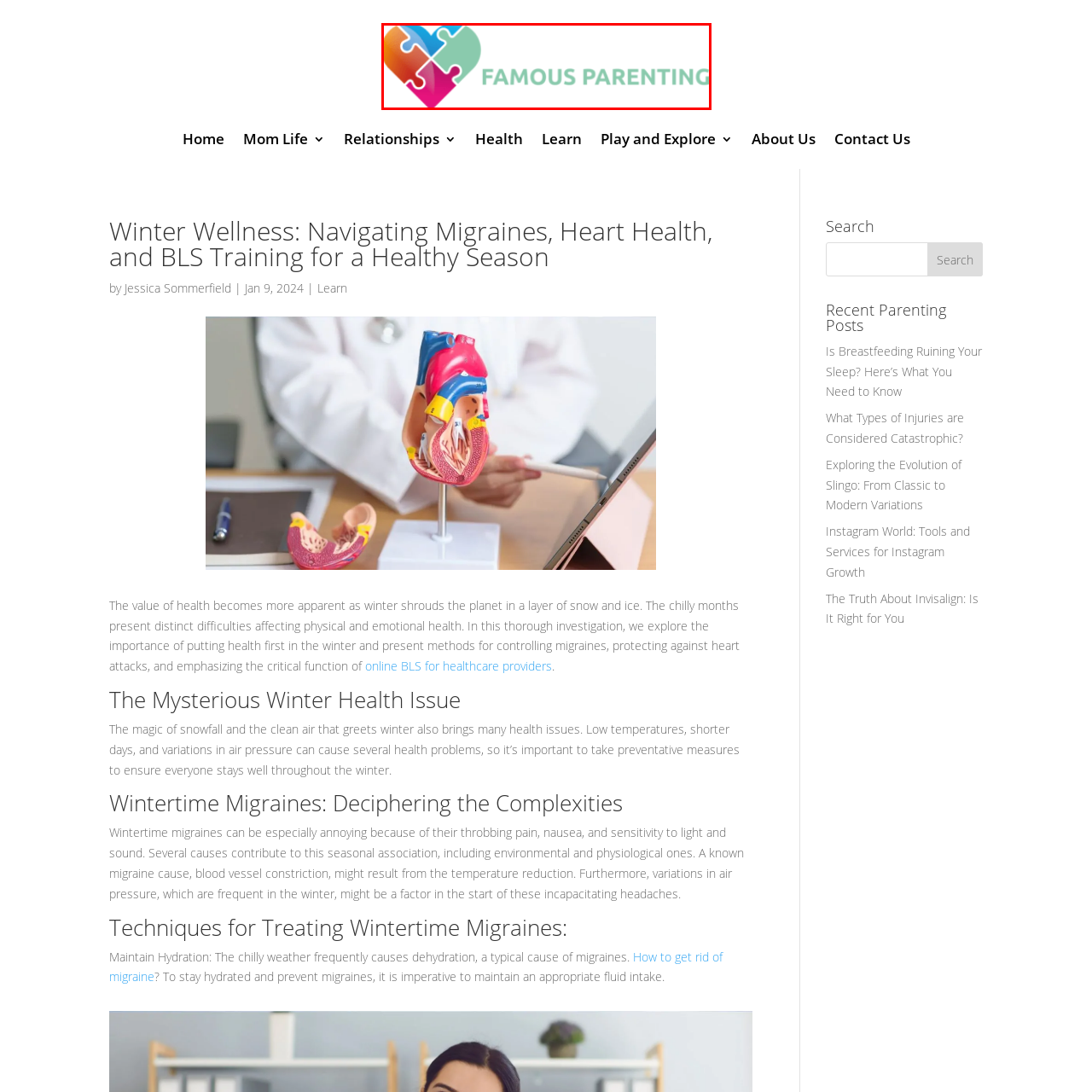Please analyze the portion of the image highlighted by the red bounding box and respond to the following question with a detailed explanation based on what you see: What is the focus of the 'Famous Parenting' platform?

The logo's contemporary design emphasizes warmth and inclusivity, aligning with the site's focus on topics related to health, wellness, and family life, providing insightful and relatable parenting content.